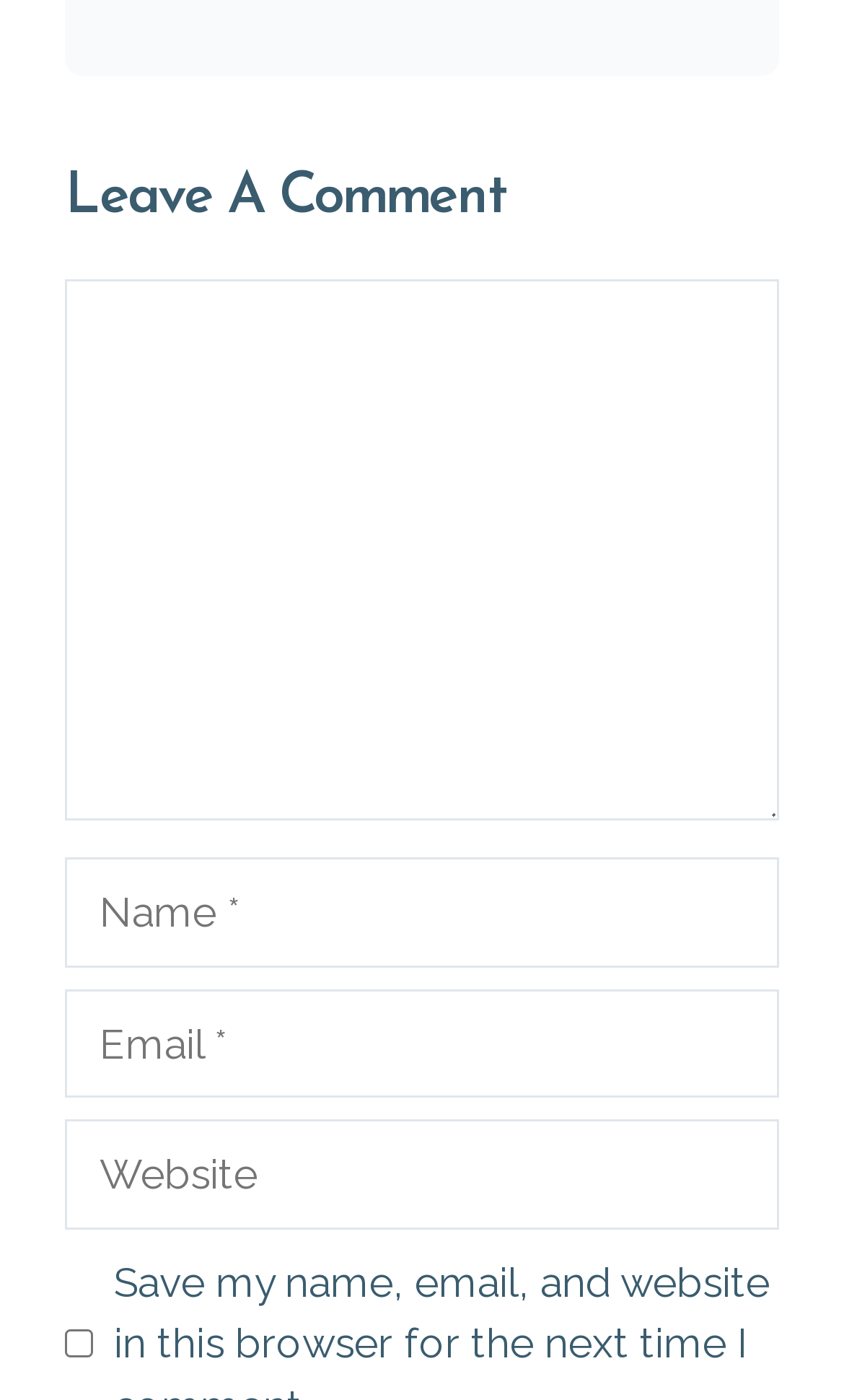How many fields are required to leave a comment?
Kindly give a detailed and elaborate answer to the question.

The text boxes labeled 'Name' and 'Email' are both required, as indicated by the 'required: True' attribute. This suggests that there are two required fields to leave a comment.